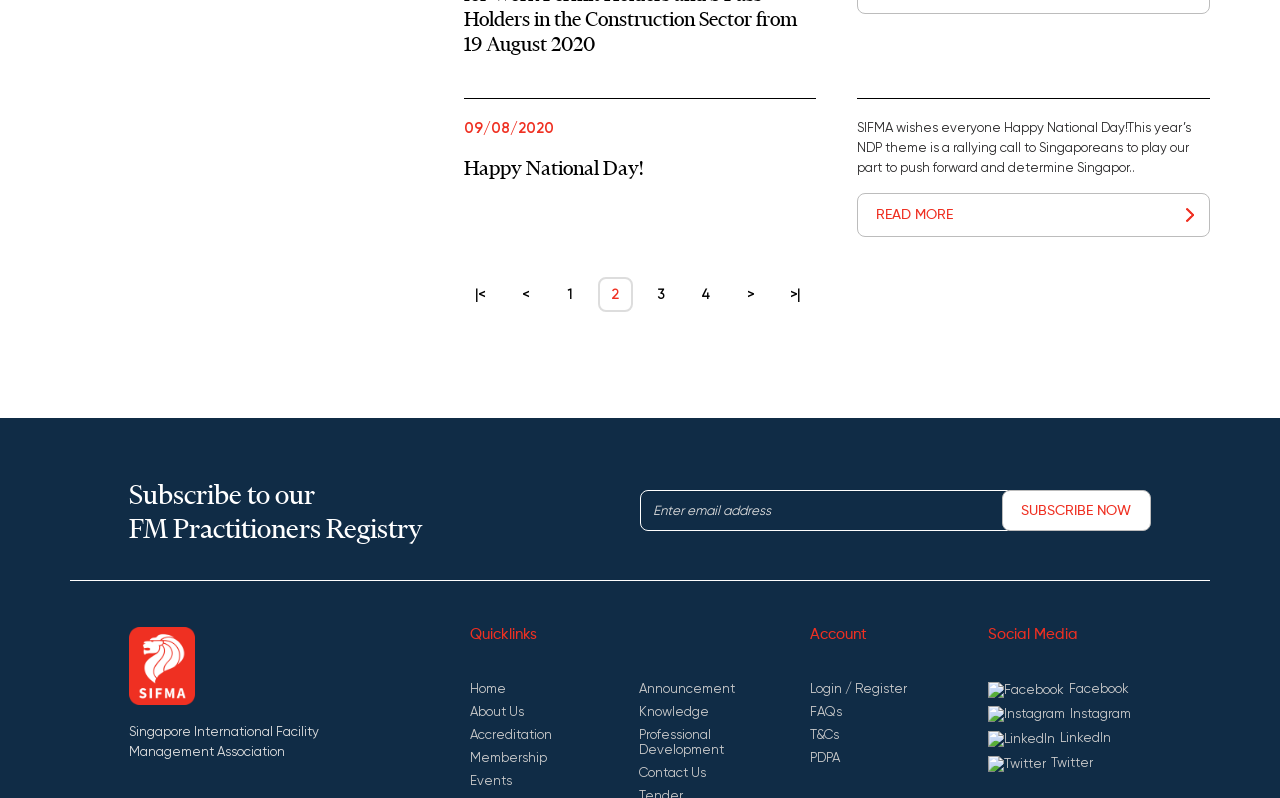Please identify the bounding box coordinates of the element that needs to be clicked to perform the following instruction: "Visit the Facebook page".

[0.772, 0.848, 0.899, 0.879]